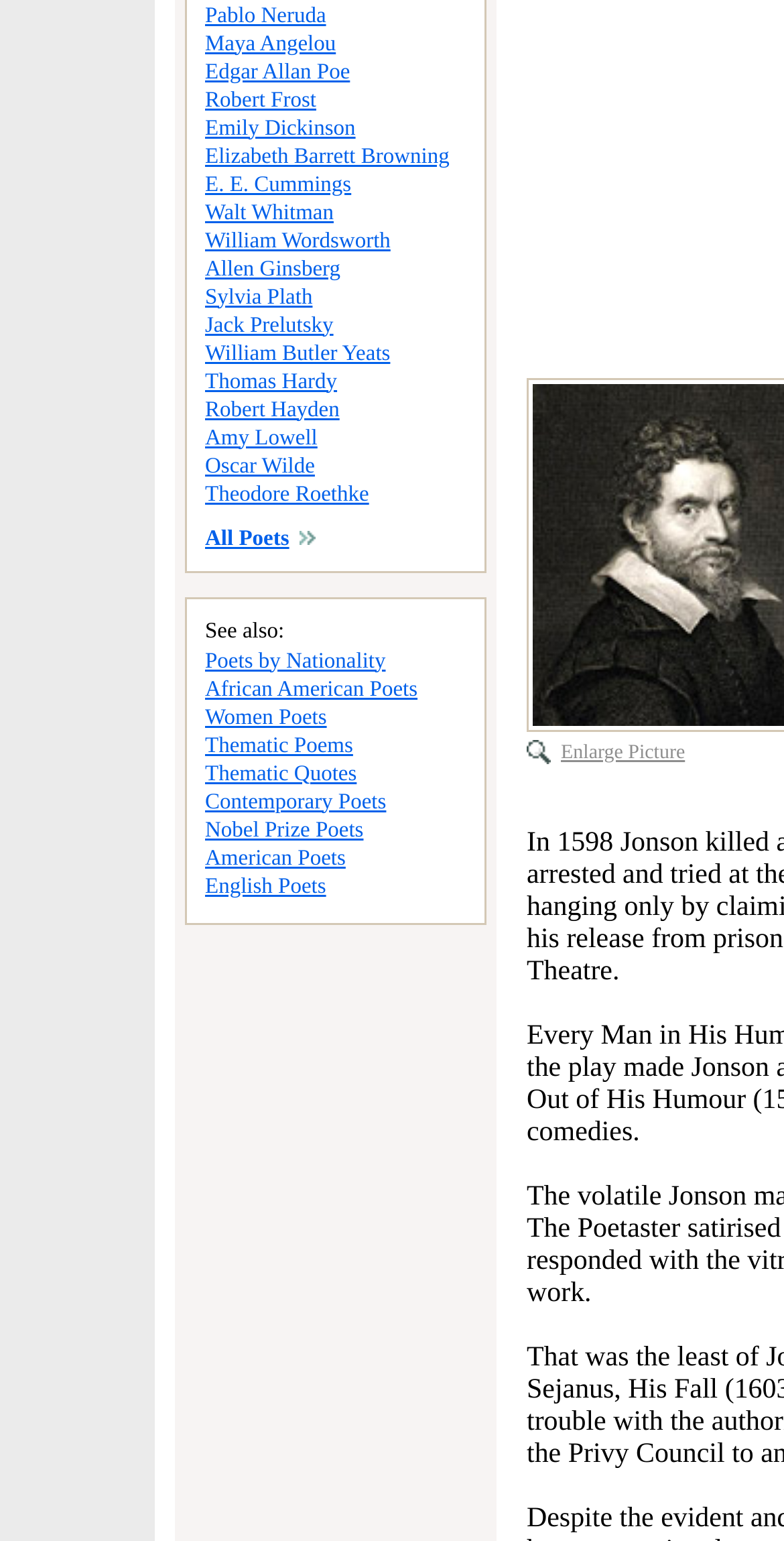Please specify the bounding box coordinates in the format (top-left x, top-left y, bottom-right x, bottom-right y), with all values as floating point numbers between 0 and 1. Identify the bounding box of the UI element described by: Edgar Allan Poe

[0.262, 0.038, 0.446, 0.054]